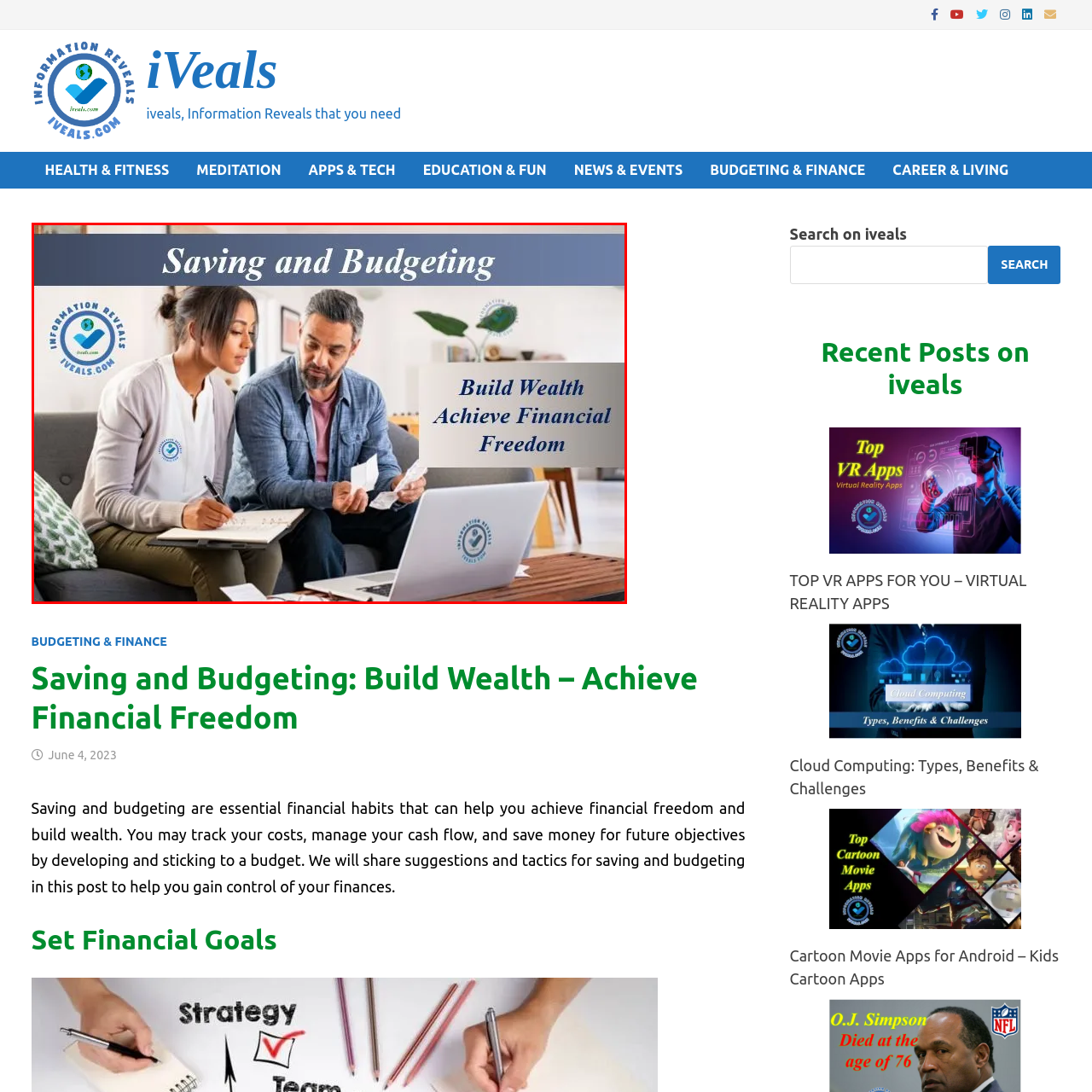Observe the image within the red outline and respond to the ensuing question with a detailed explanation based on the visual aspects of the image: 
Is the man examining financial papers?

The man is sitting beside the woman, examining financial papers, which indicates a shared commitment to achieving their financial goals and suggests that they are both actively involved in the financial planning process.